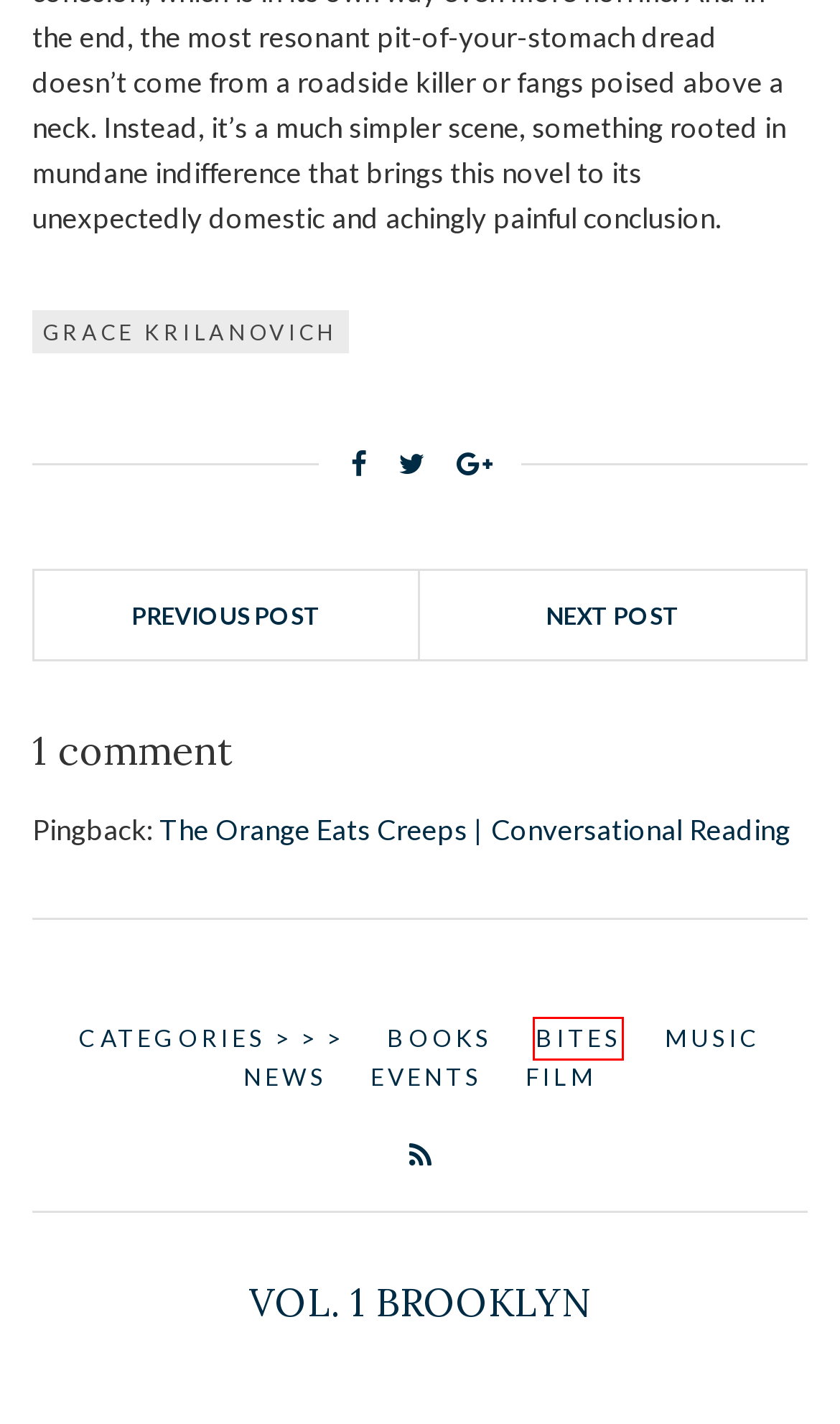You are provided with a screenshot of a webpage highlighting a UI element with a red bounding box. Choose the most suitable webpage description that matches the new page after clicking the element in the bounding box. Here are the candidates:
A. Reviewed: “The Orange Eats Creeps” by Grace Krilanovich – Vol. 1 Brooklyn
B. Film – Vol. 1 Brooklyn
C. Grace Krilanovich – Vol. 1 Brooklyn
D. music – Vol. 1 Brooklyn
E. Events – Vol. 1 Brooklyn
F. Ten Musicians Who Would Probably Write Good Books – Vol. 1 Brooklyn
G. Bites – Vol. 1 Brooklyn
H. News – Vol. 1 Brooklyn

G